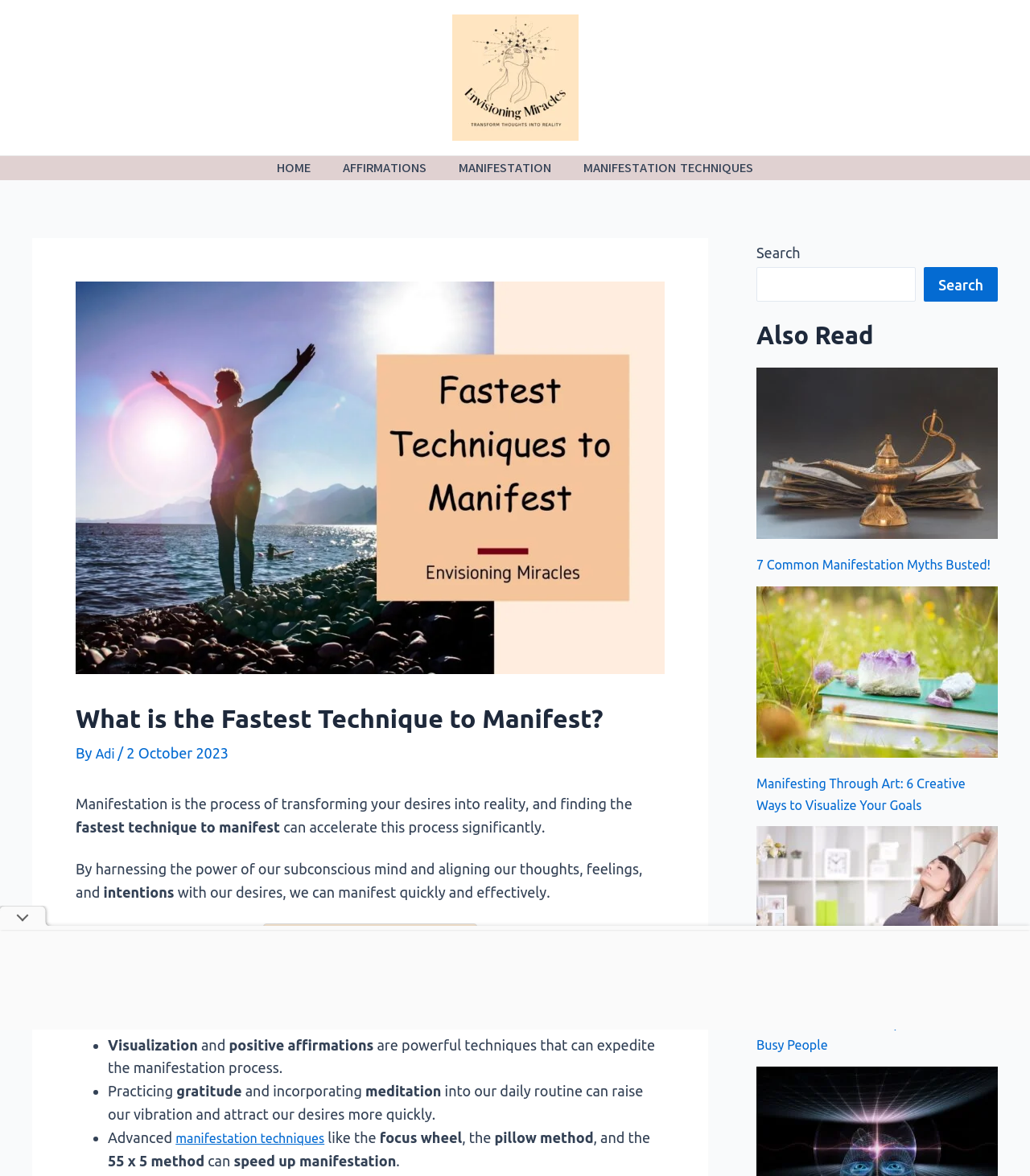Locate the bounding box coordinates of the UI element described by: "alt="Envisioning Miracles"". Provide the coordinates as four float numbers between 0 and 1, formatted as [left, top, right, bottom].

[0.439, 0.058, 0.561, 0.071]